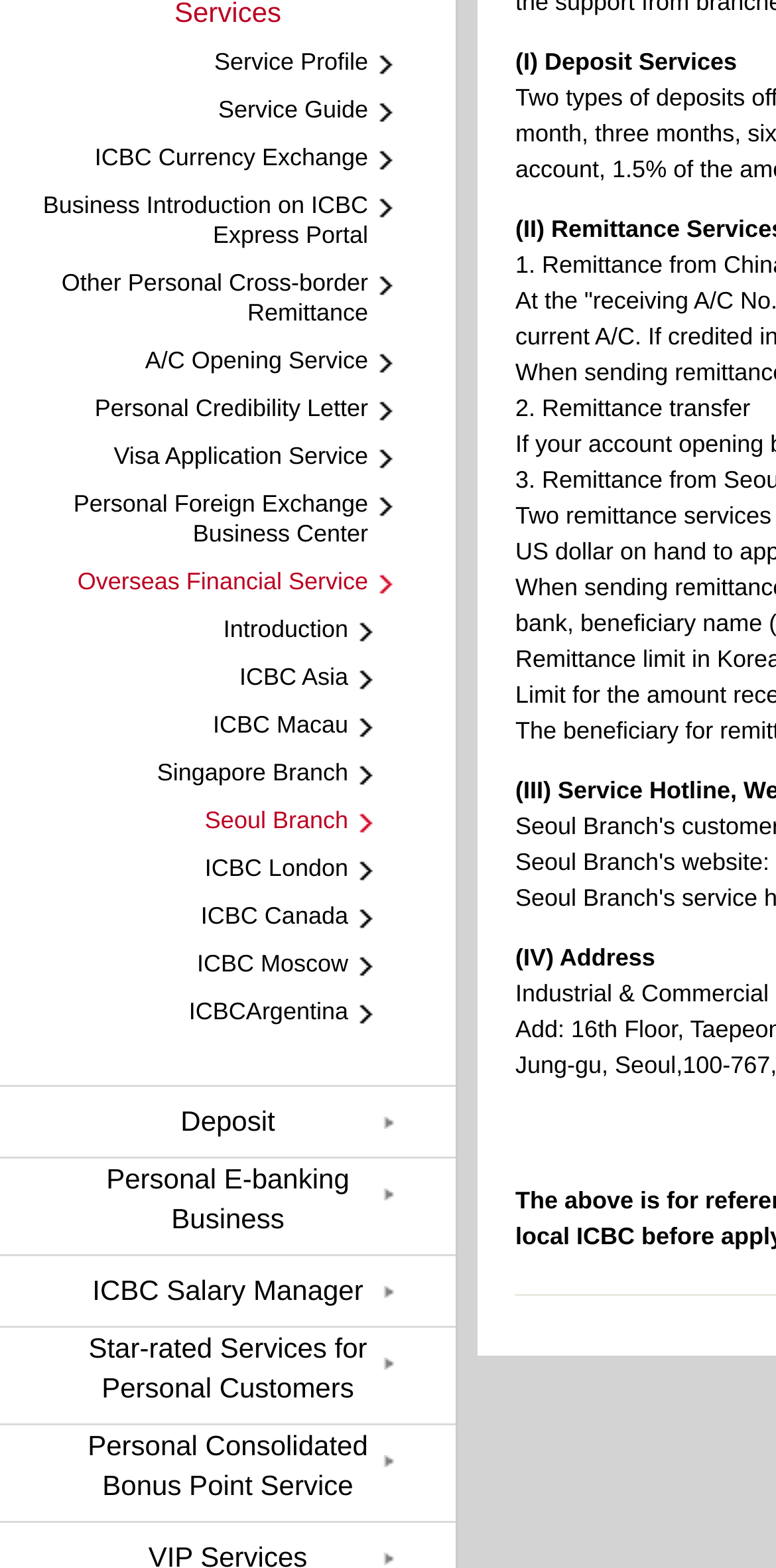What is the name of the currency exchange service?
From the image, respond using a single word or phrase.

ICBC Currency Exchange